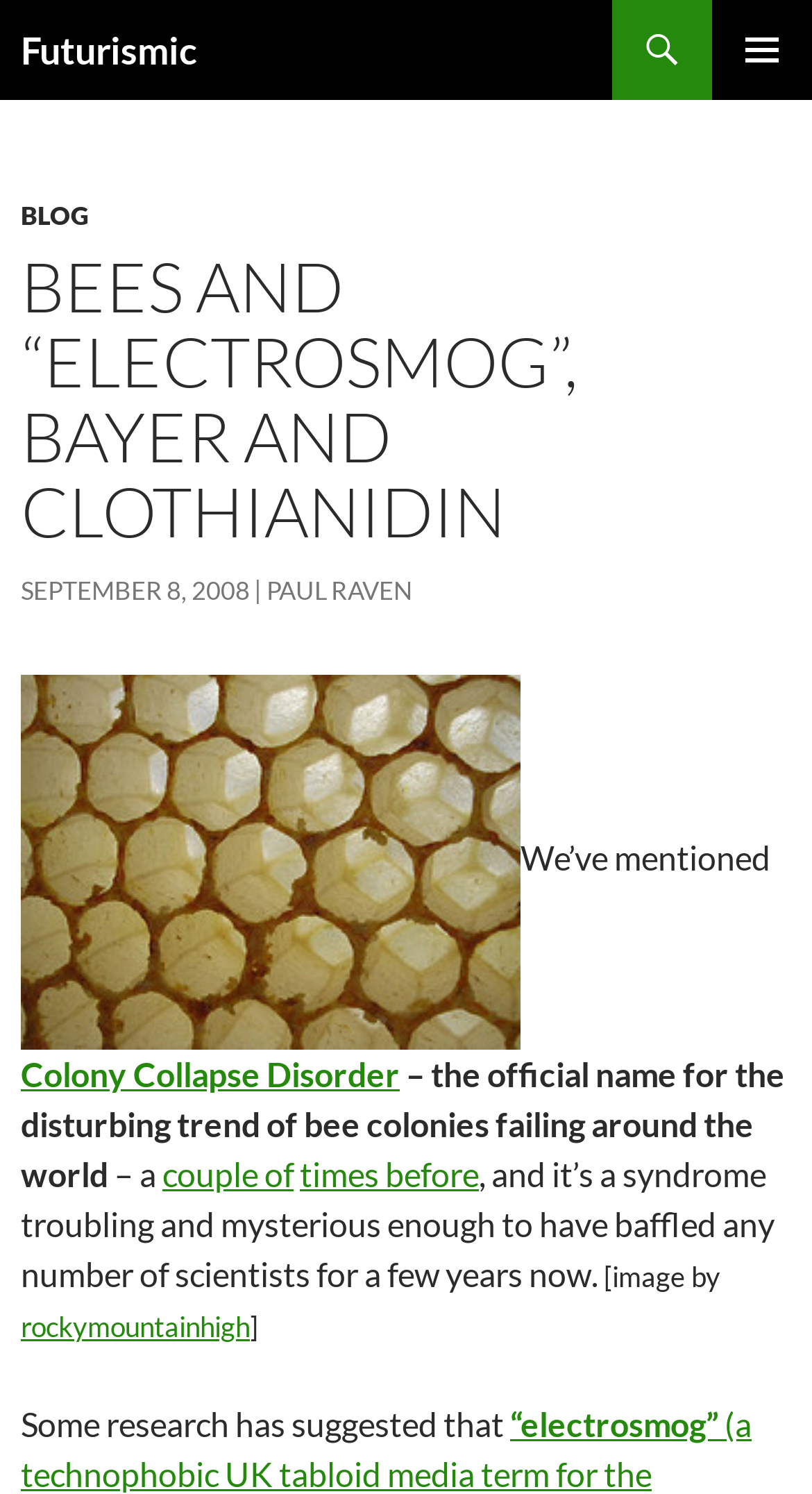Please find the bounding box coordinates of the element that you should click to achieve the following instruction: "Check the post by Paul Raven". The coordinates should be presented as four float numbers between 0 and 1: [left, top, right, bottom].

[0.328, 0.385, 0.508, 0.406]